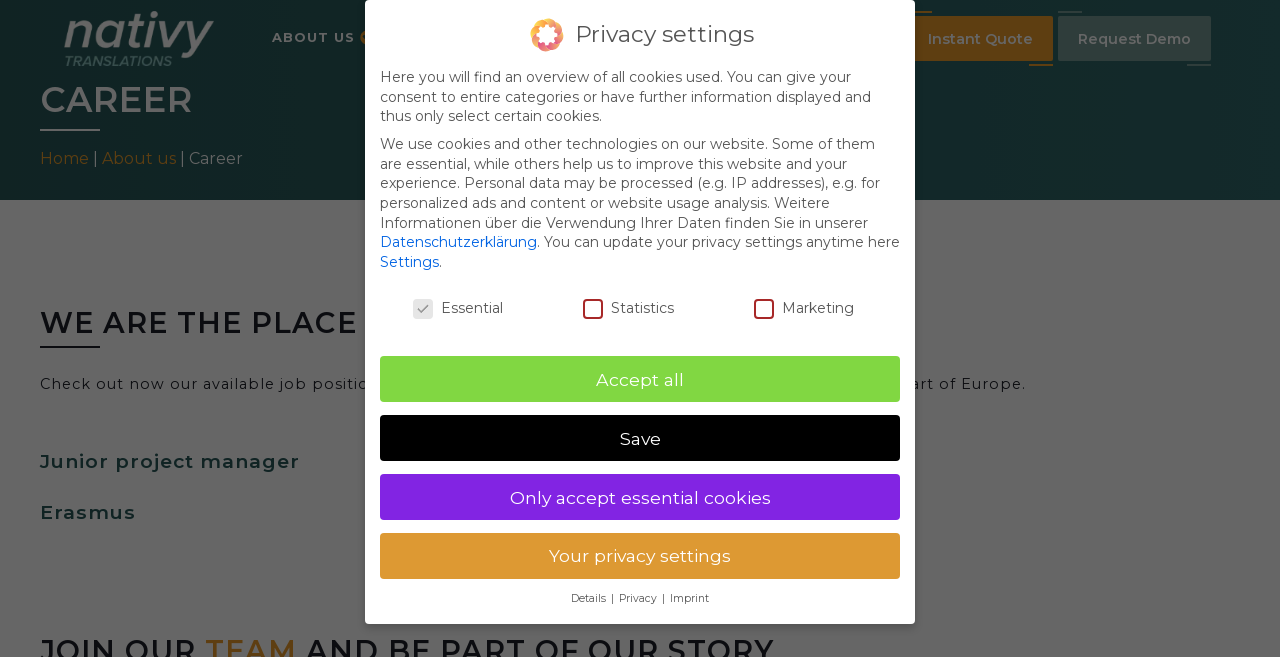Please locate the bounding box coordinates of the region I need to click to follow this instruction: "Click the logo of Nativy Translations Agency Vienna".

[0.05, 0.016, 0.191, 0.101]